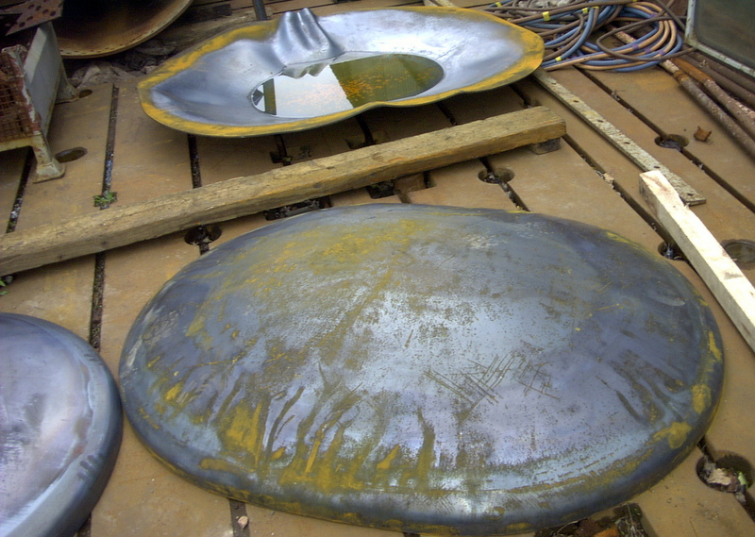Give an in-depth description of what is happening in the image.

The image showcases a collection of metal components, presumably parts of machinery or industrial equipment, resting on a wooden surface. In the foreground, a large, oval-shaped piece exhibits a weathered metallic finish with hints of yellow and gray, suggesting wear and usage. Behind it lies another piece, more intricate in shape, with a reflective surface revealing a glimpse of the surroundings. Both components are situated on a dusty floor, alongside wooden beams and some coils, which add to the industrial ambiance. This setting reflects the ongoing work of setting up or adjusting machinery, likely in a workshop or factory environment. The caption suggests a focus on the craftsmanship and physicality involved in industrial processes.